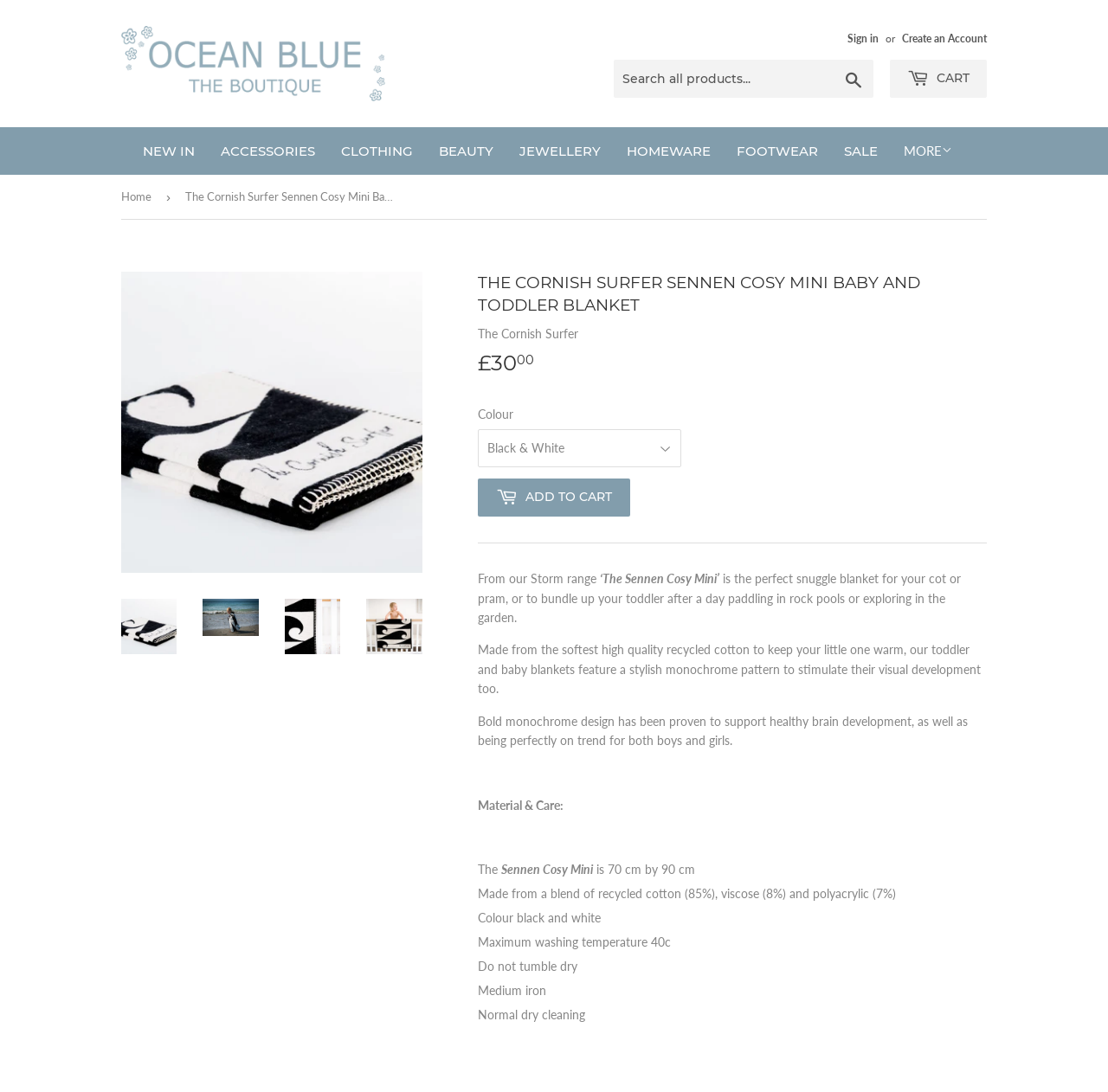What is the recommended washing temperature for the blanket?
Provide a thorough and detailed answer to the question.

I found the recommended washing temperature for the blanket by reading the text 'Maximum washing temperature 40c' which is located in the 'Material & Care' section.